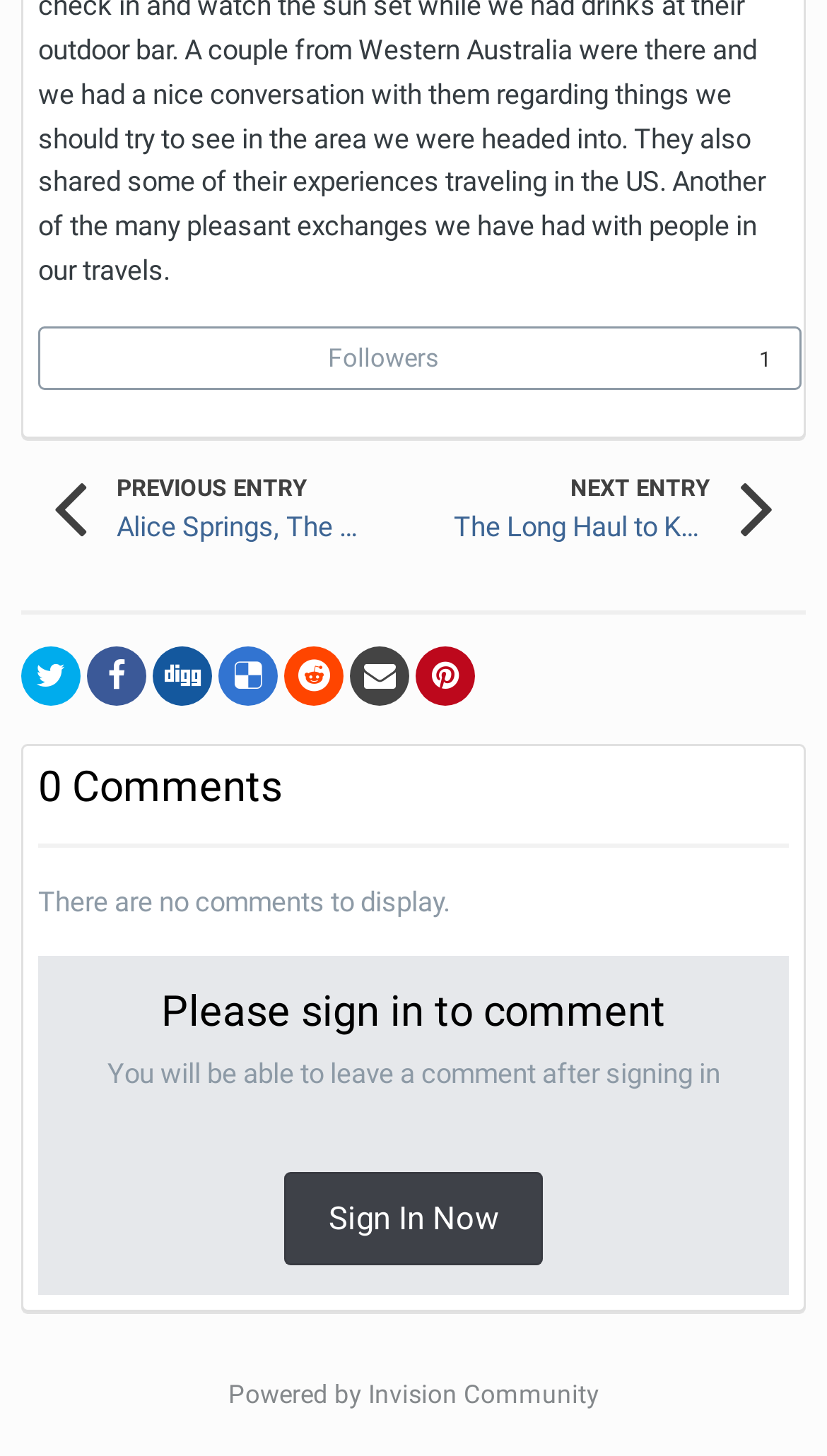Reply to the question with a single word or phrase:
How many social media links are there?

7